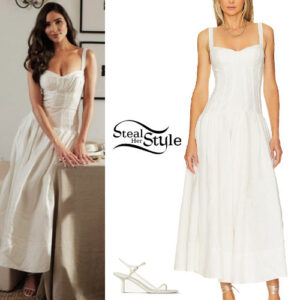What is the style of the woman's hair on the left?
Using the details from the image, give an elaborate explanation to answer the question.

According to the caption, the woman on the left is styled with soft waves in her hair, which suggests that her hair is styled in a gentle, flowing manner.